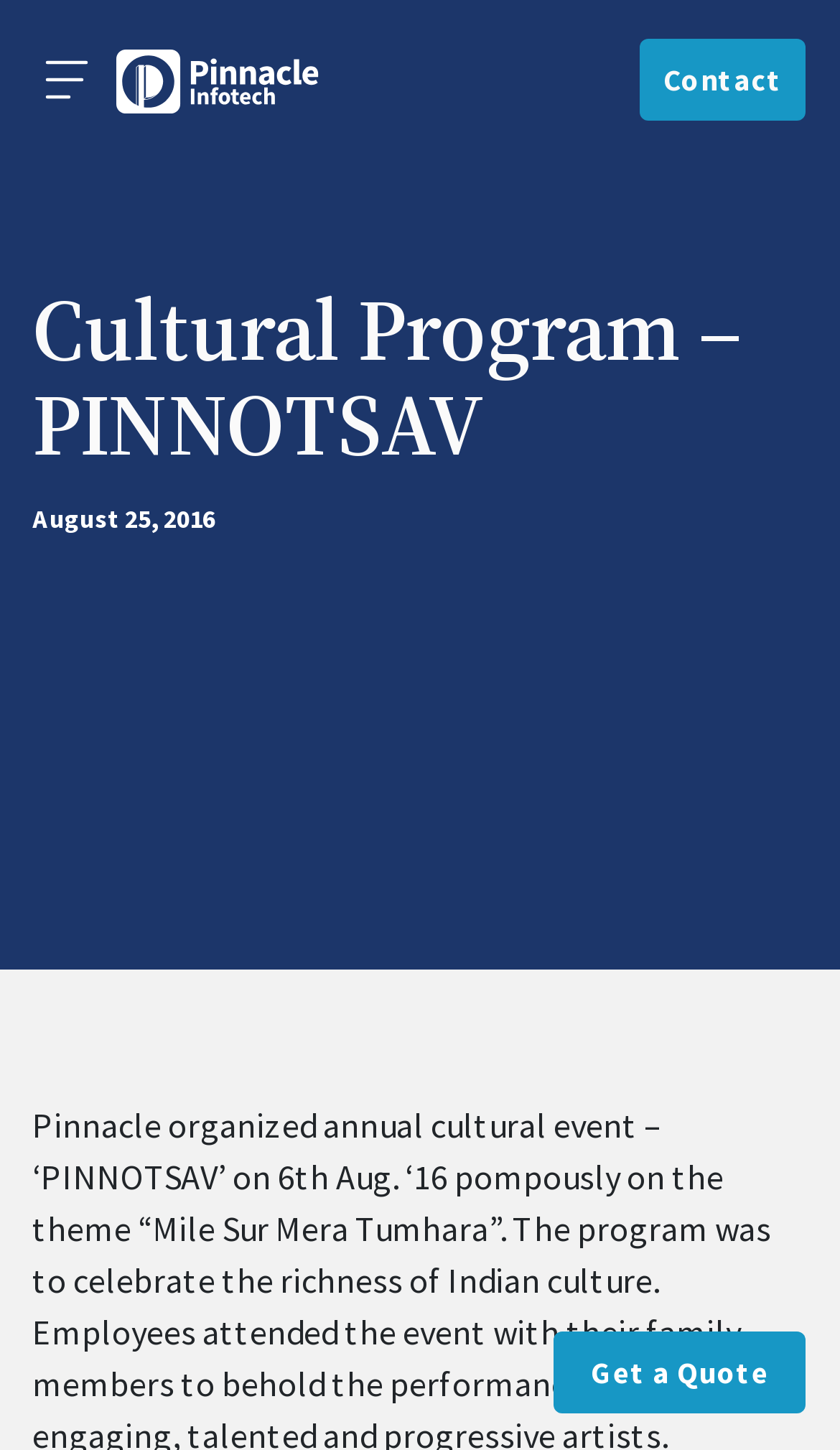What is the theme of the cultural event?
Please analyze the image and answer the question with as much detail as possible.

Although the meta description is not directly visible on the webpage, I can infer that the theme of the cultural event is 'Mile Sur Mera Tumhara' based on the context of the webpage being about a cultural program called PINNOTSAV.